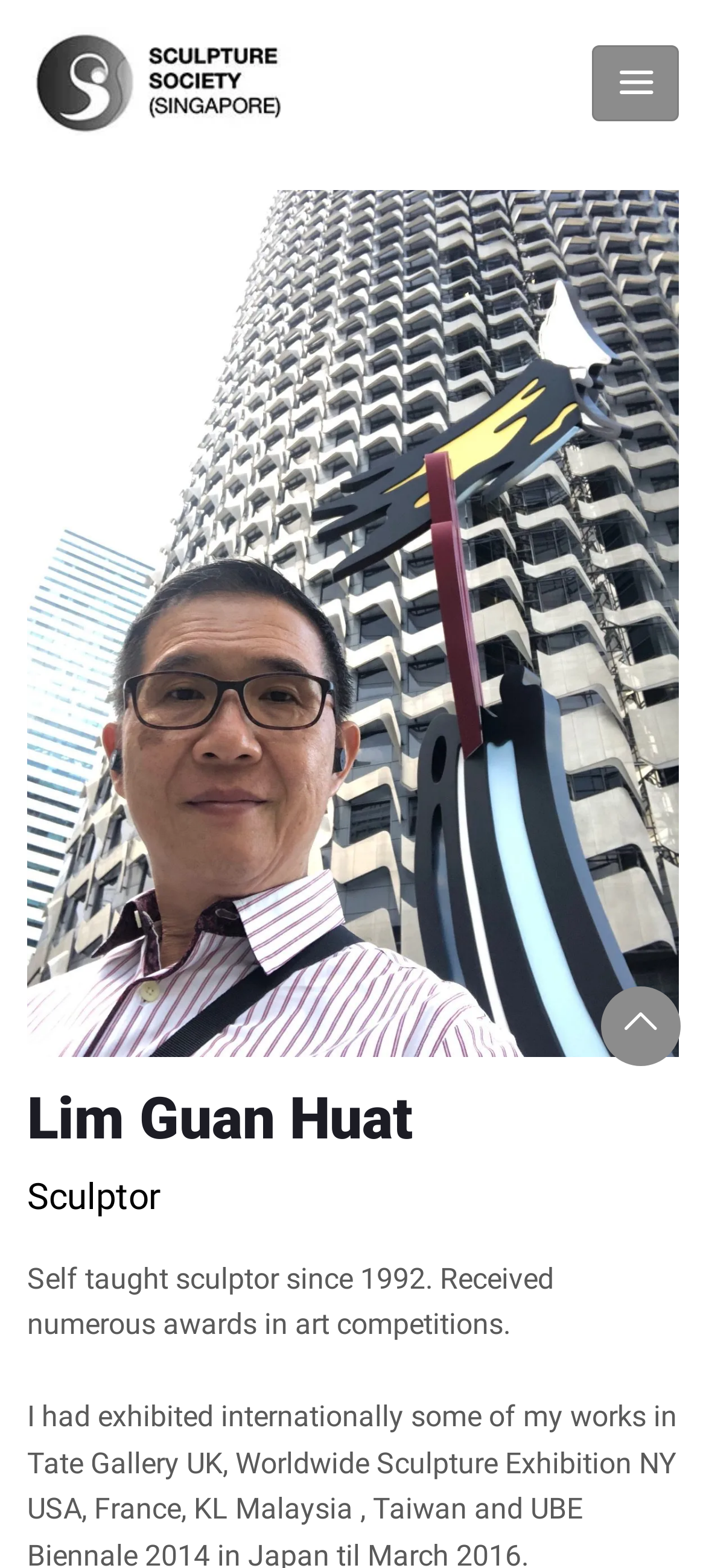Use the information in the screenshot to answer the question comprehensively: How many awards has Lim Guan Huat received?

I found a StaticText element that says 'Received numerous awards in art competitions.' which indicates that Lim Guan Huat has received numerous awards.